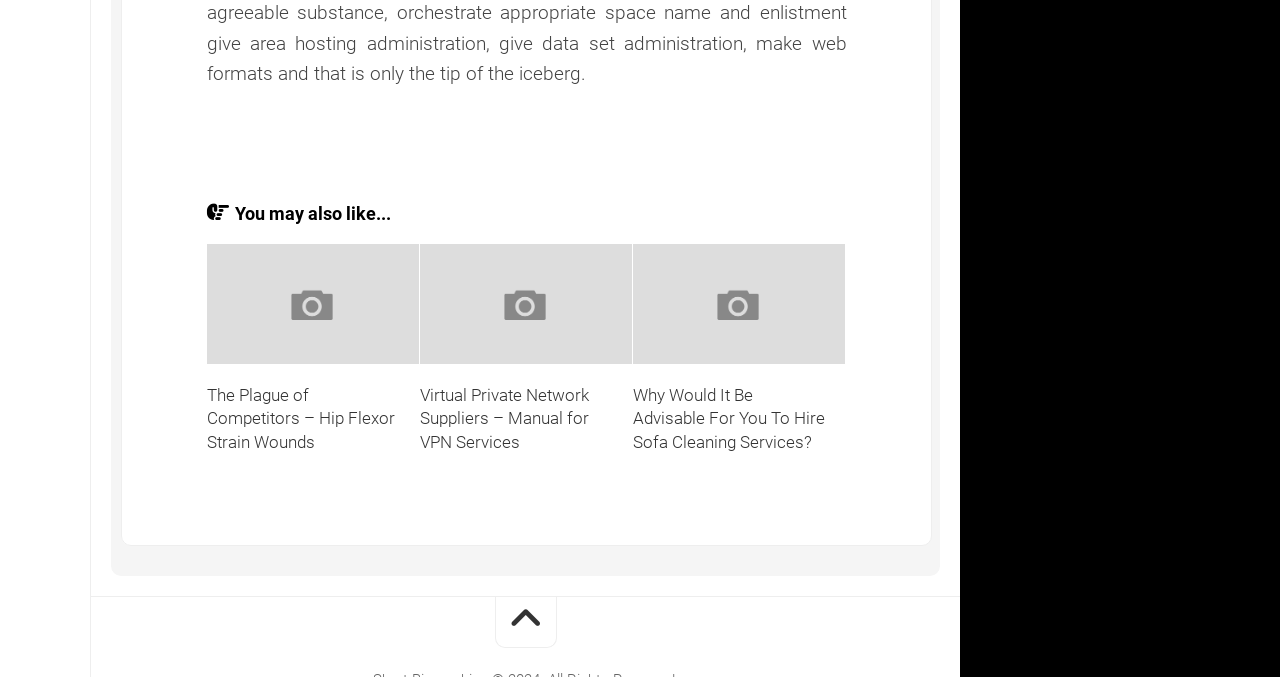Carefully observe the image and respond to the question with a detailed answer:
What is the title of the first article?

I determined the title of the first article by looking at the heading element with the text 'The Plague of Competitors – Hip Flexor Strain Wounds' inside the first article element.